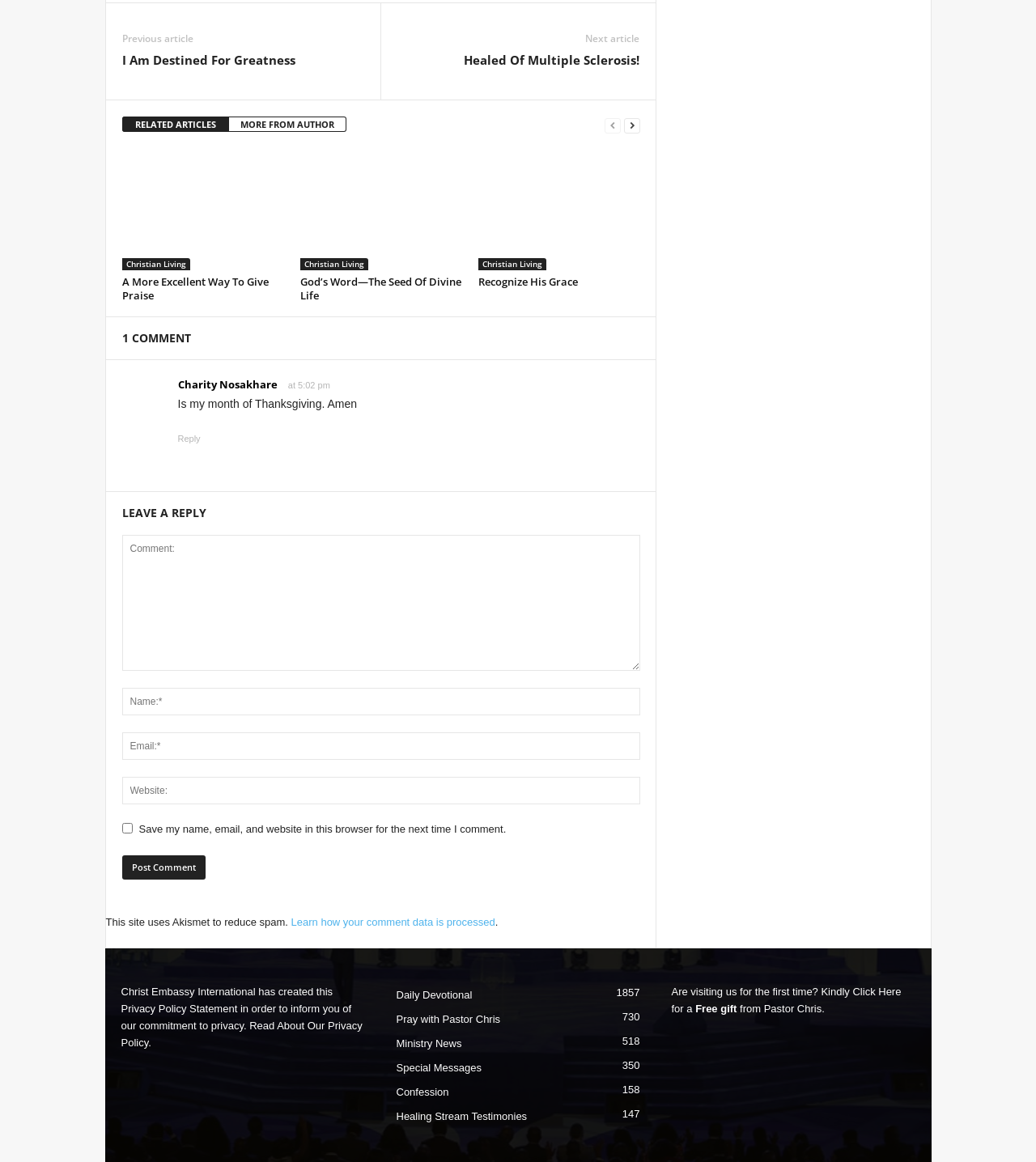Highlight the bounding box coordinates of the element that should be clicked to carry out the following instruction: "Leave a reply". The coordinates must be given as four float numbers ranging from 0 to 1, i.e., [left, top, right, bottom].

[0.118, 0.46, 0.618, 0.577]